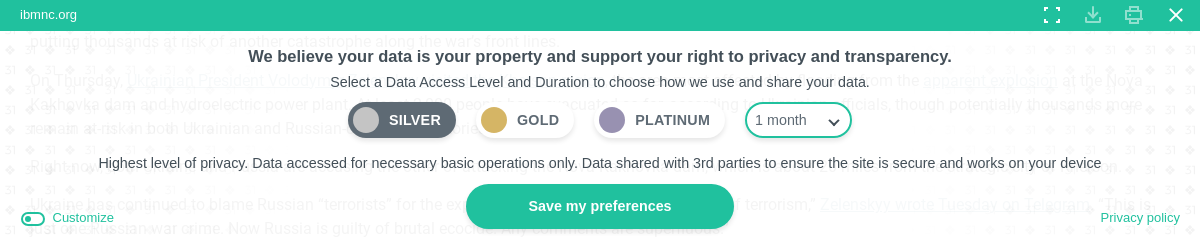Describe all the elements and aspects of the image comprehensively.

The image displays a privacy consent dialog from ibmnc.org, emphasizing the importance of user data rights and transparency. The message reads, "We believe your data is your property and support your right to privacy and transparency." It prompts users to select a preferred data access level, offering options such as Silver, Gold, and Platinum, along with a dropdown menu for duration selection. Below the options, a brief description explains that the "Highest level of privacy" allows access only for necessary operations and shares data with third parties primarily for security purposes. Buttons are available for users to save preferences, customize their options, or access the privacy policy. The overall design is clean and user-friendly, reinforcing the website's commitment to protecting user data.